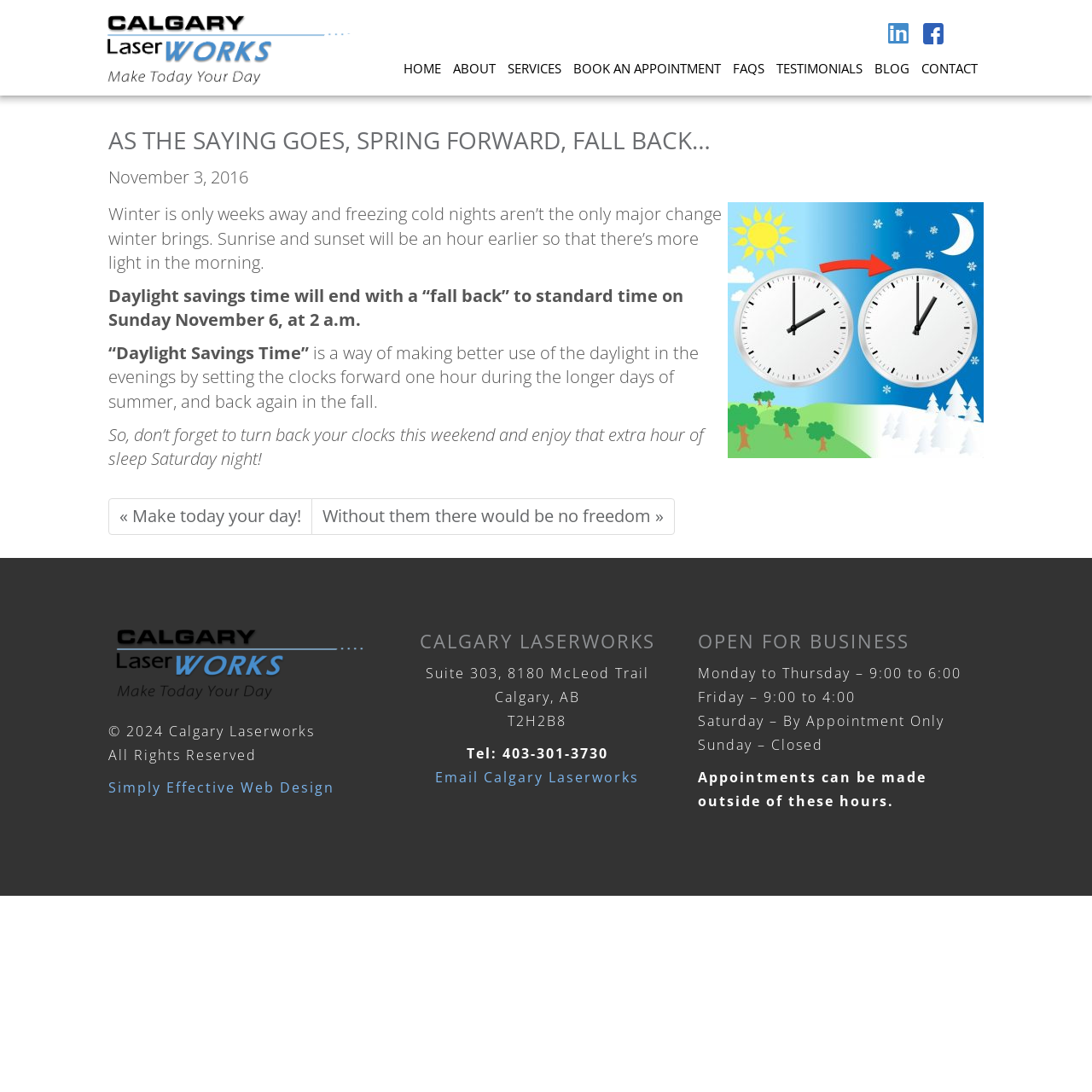Using the webpage screenshot, find the UI element described by Simply Effective Web Design. Provide the bounding box coordinates in the format (top-left x, top-left y, bottom-right x, bottom-right y), ensuring all values are floating point numbers between 0 and 1.

[0.099, 0.713, 0.306, 0.73]